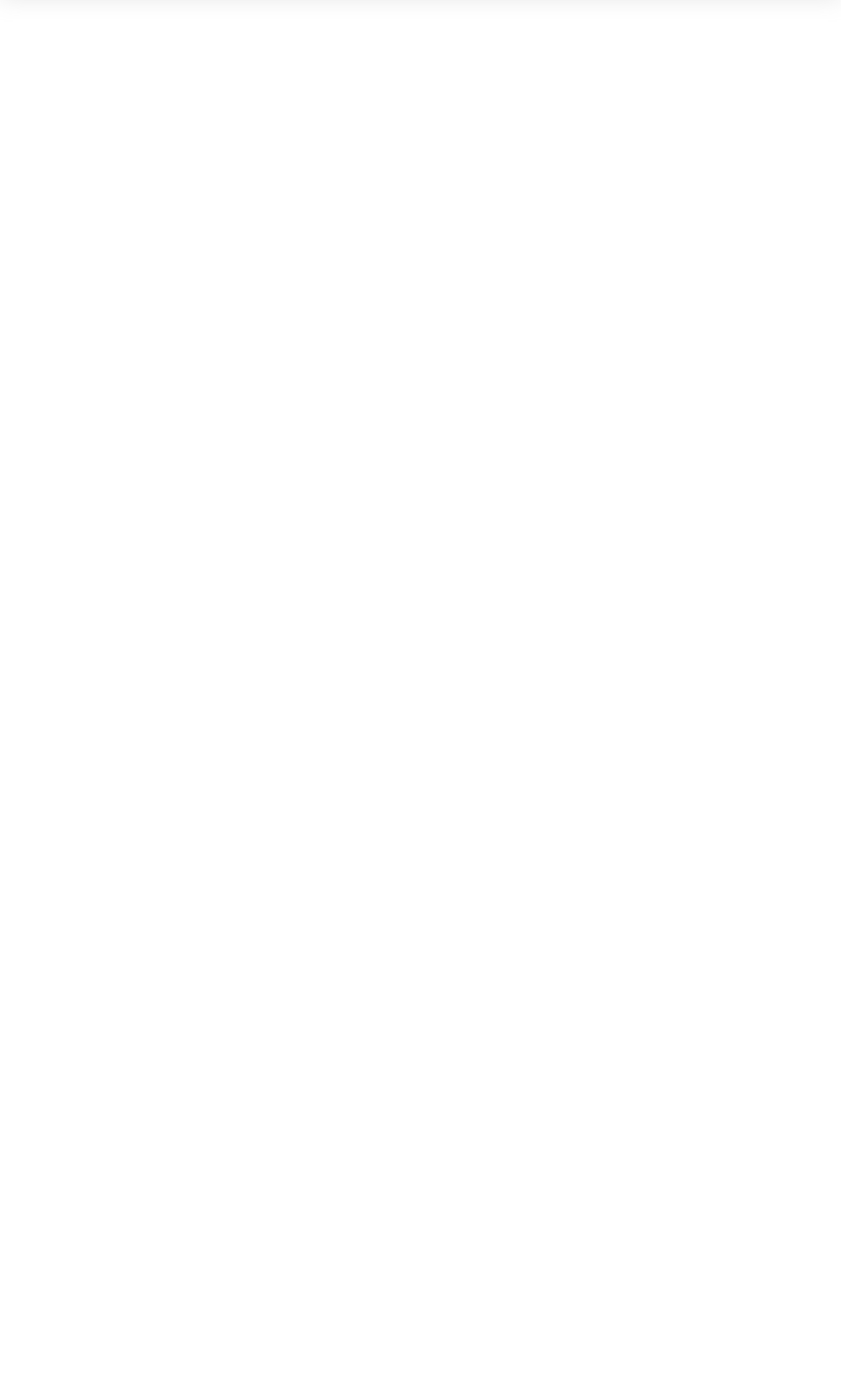Please find the bounding box for the UI element described by: "parent_node: Nicotine base 10ml value="12557"".

[0.483, 0.322, 0.517, 0.342]